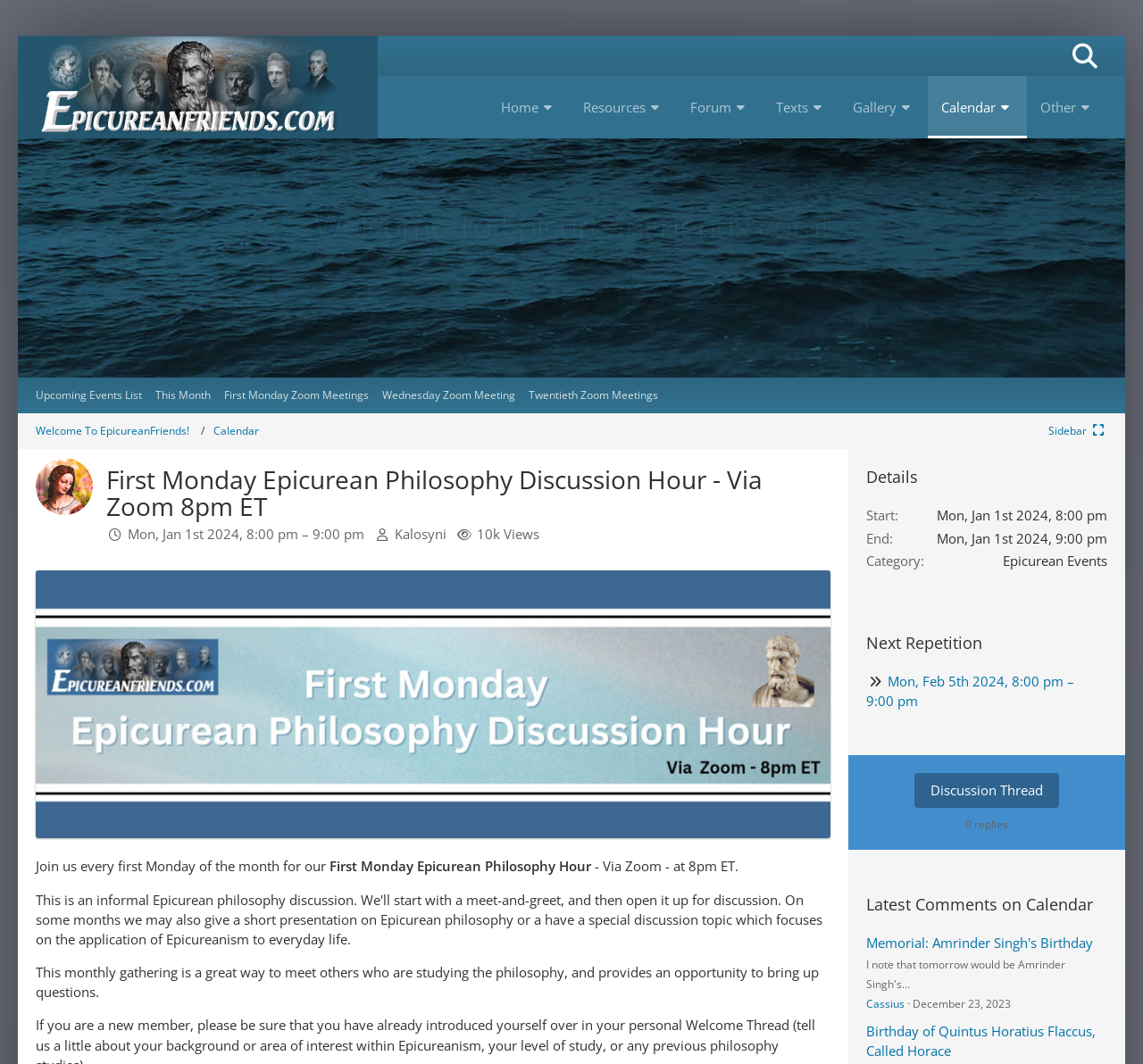Determine the bounding box coordinates for the area that needs to be clicked to fulfill this task: "View upcoming events". The coordinates must be given as four float numbers between 0 and 1, i.e., [left, top, right, bottom].

[0.031, 0.355, 0.124, 0.389]